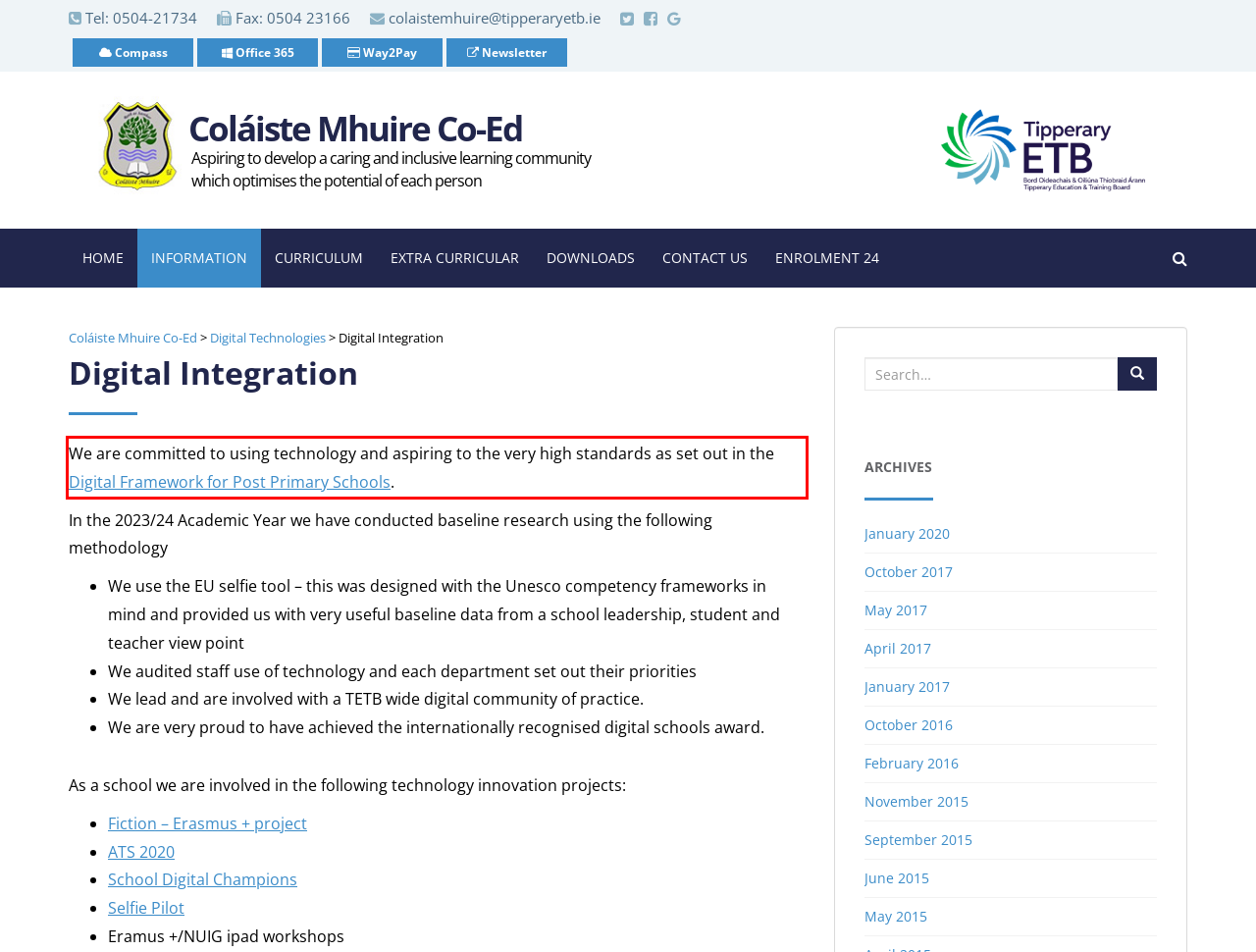Please look at the webpage screenshot and extract the text enclosed by the red bounding box.

We are committed to using technology and aspiring to the very high standards as set out in the Digital Framework for Post Primary Schools.